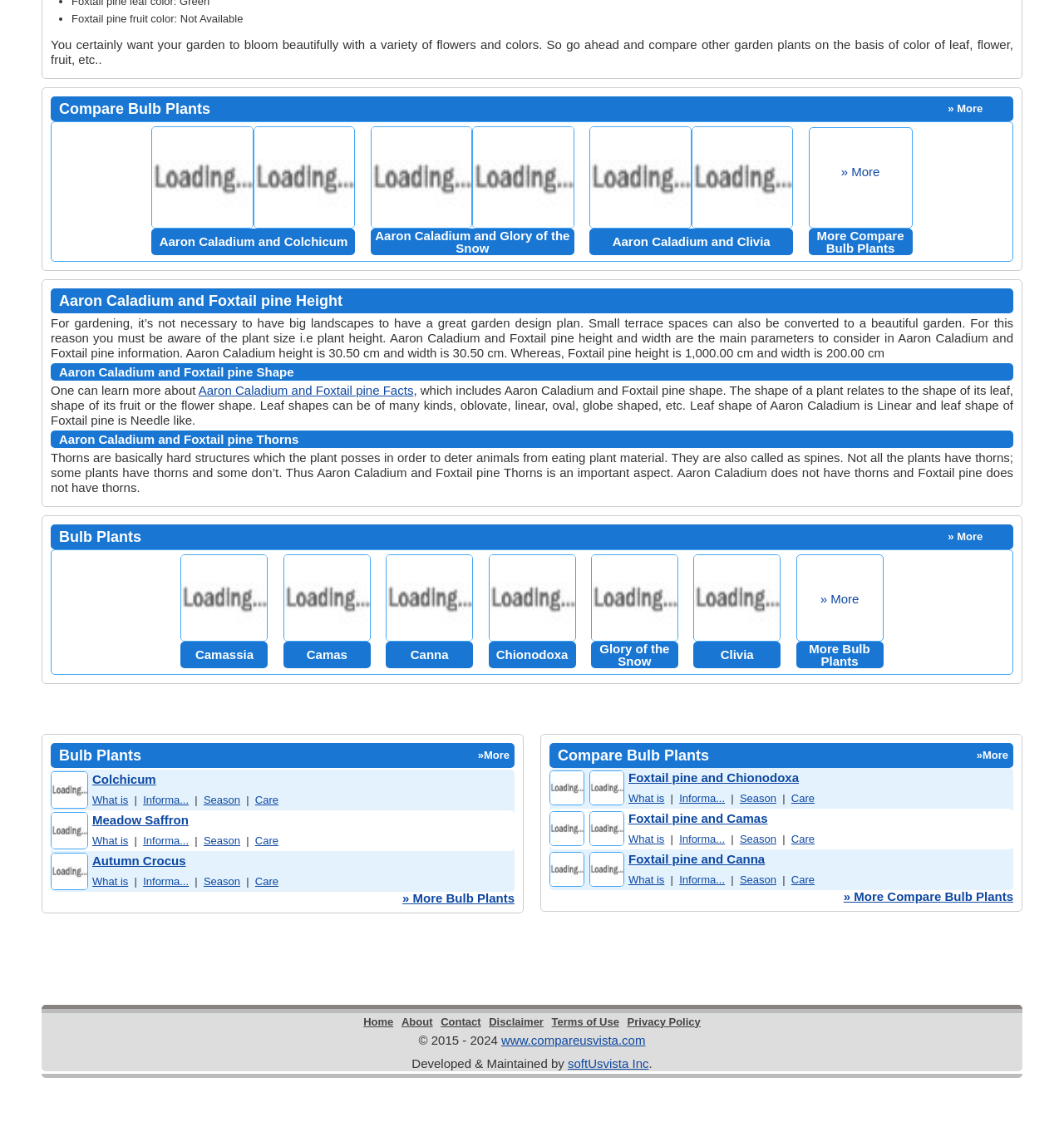Please specify the bounding box coordinates of the clickable region to carry out the following instruction: "Compare Aaron Caladium and Colchicum". The coordinates should be four float numbers between 0 and 1, in the format [left, top, right, bottom].

[0.143, 0.203, 0.334, 0.227]